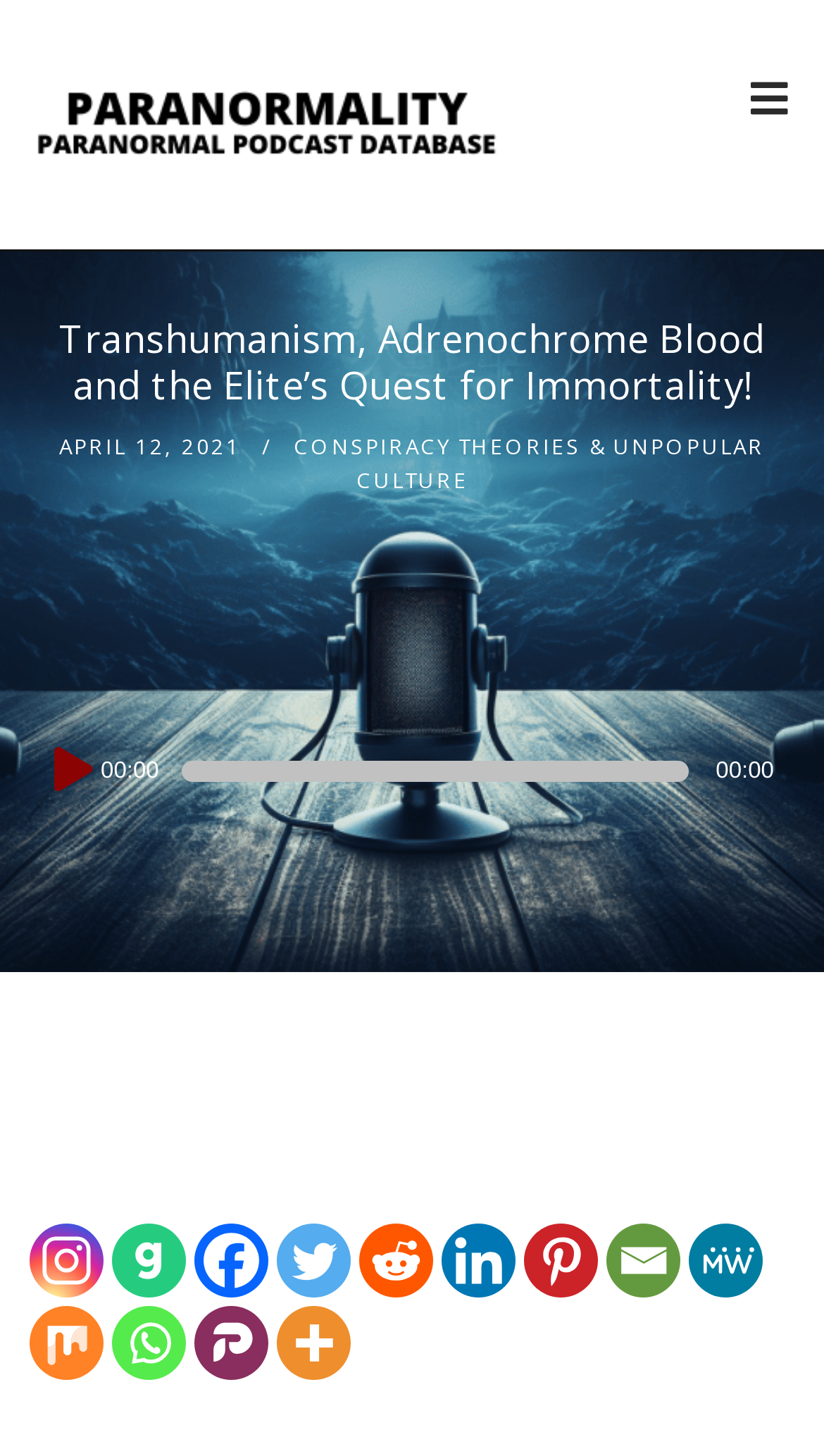Carefully observe the image and respond to the question with a detailed answer:
How many social media links are there?

The number of social media links can be counted by examining the link elements below the 'Spread the love' text. There are 12 links in total, each corresponding to a different social media platform.